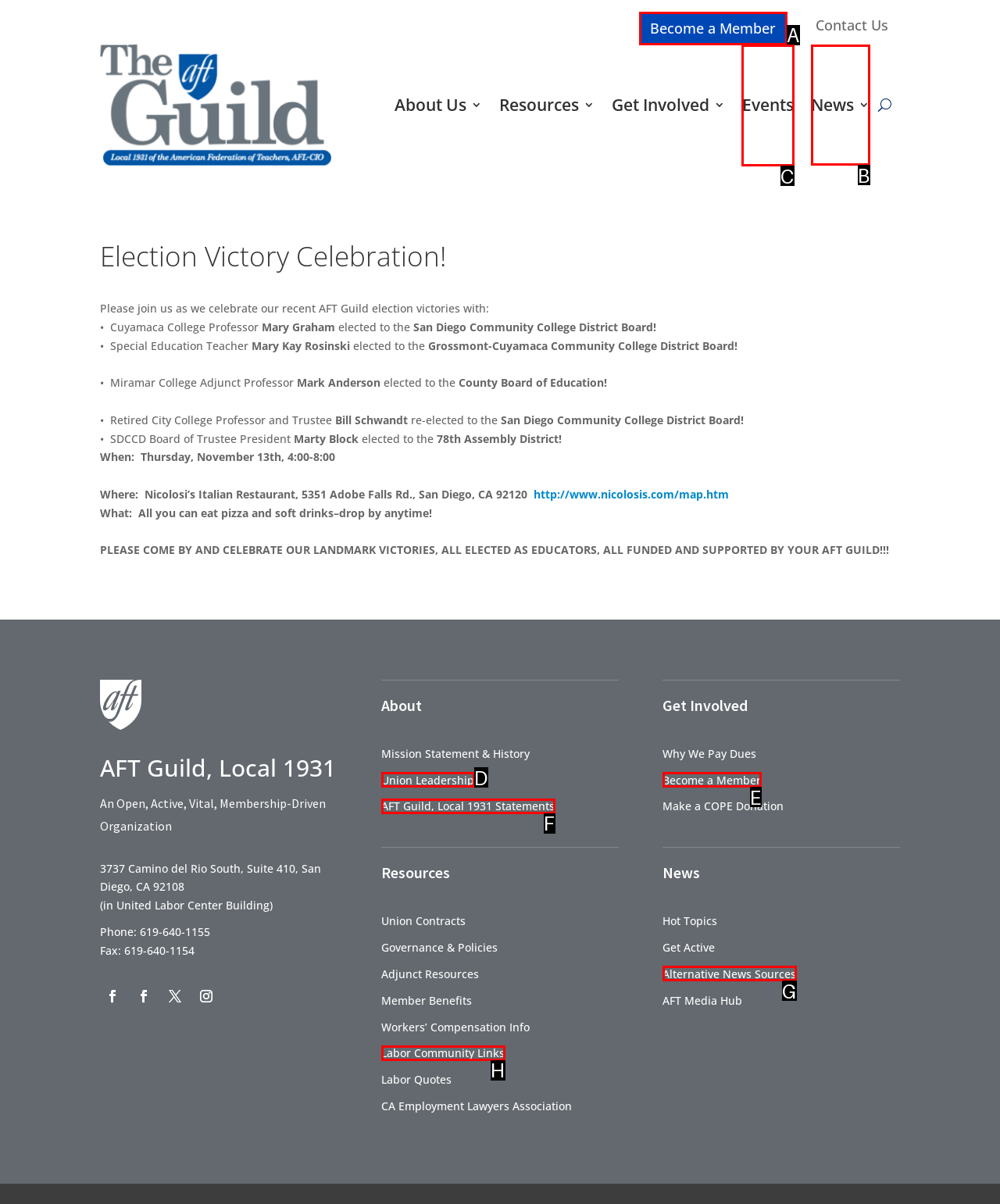To complete the instruction: Click on 'Events', which HTML element should be clicked?
Respond with the option's letter from the provided choices.

C